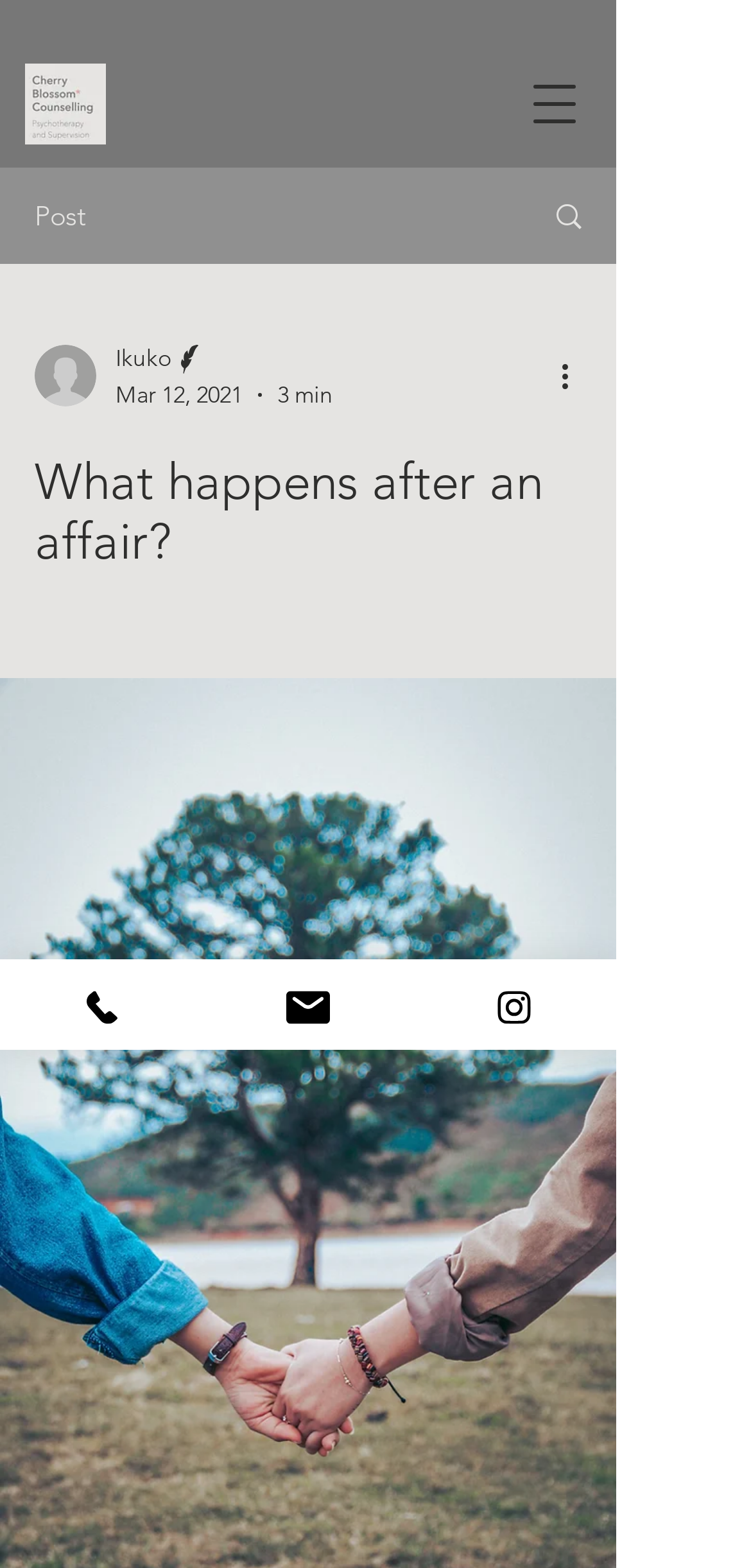Provide the bounding box coordinates of the section that needs to be clicked to accomplish the following instruction: "Read the post."

[0.046, 0.289, 0.774, 0.365]